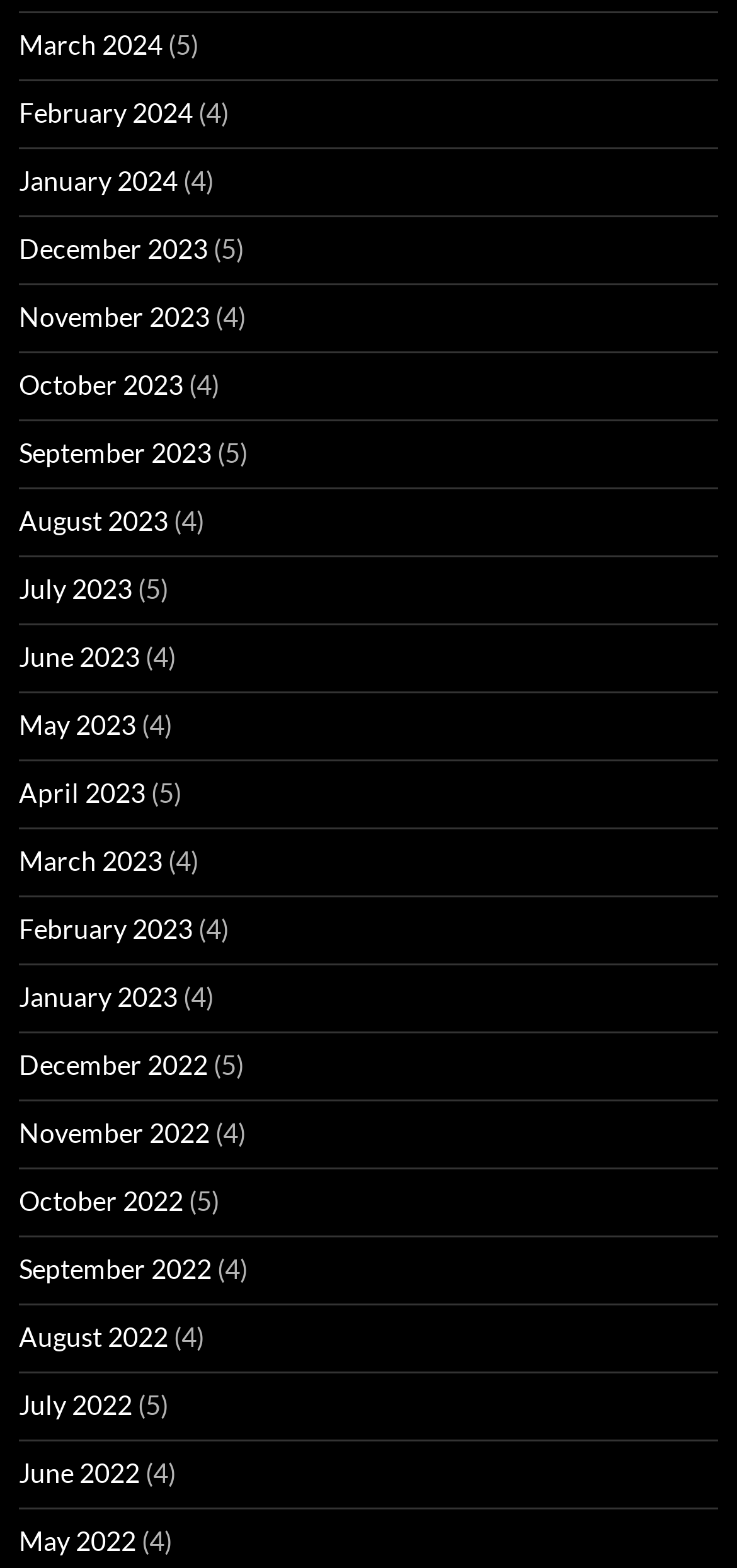Kindly determine the bounding box coordinates for the clickable area to achieve the given instruction: "Go to February 2024".

[0.026, 0.061, 0.262, 0.081]